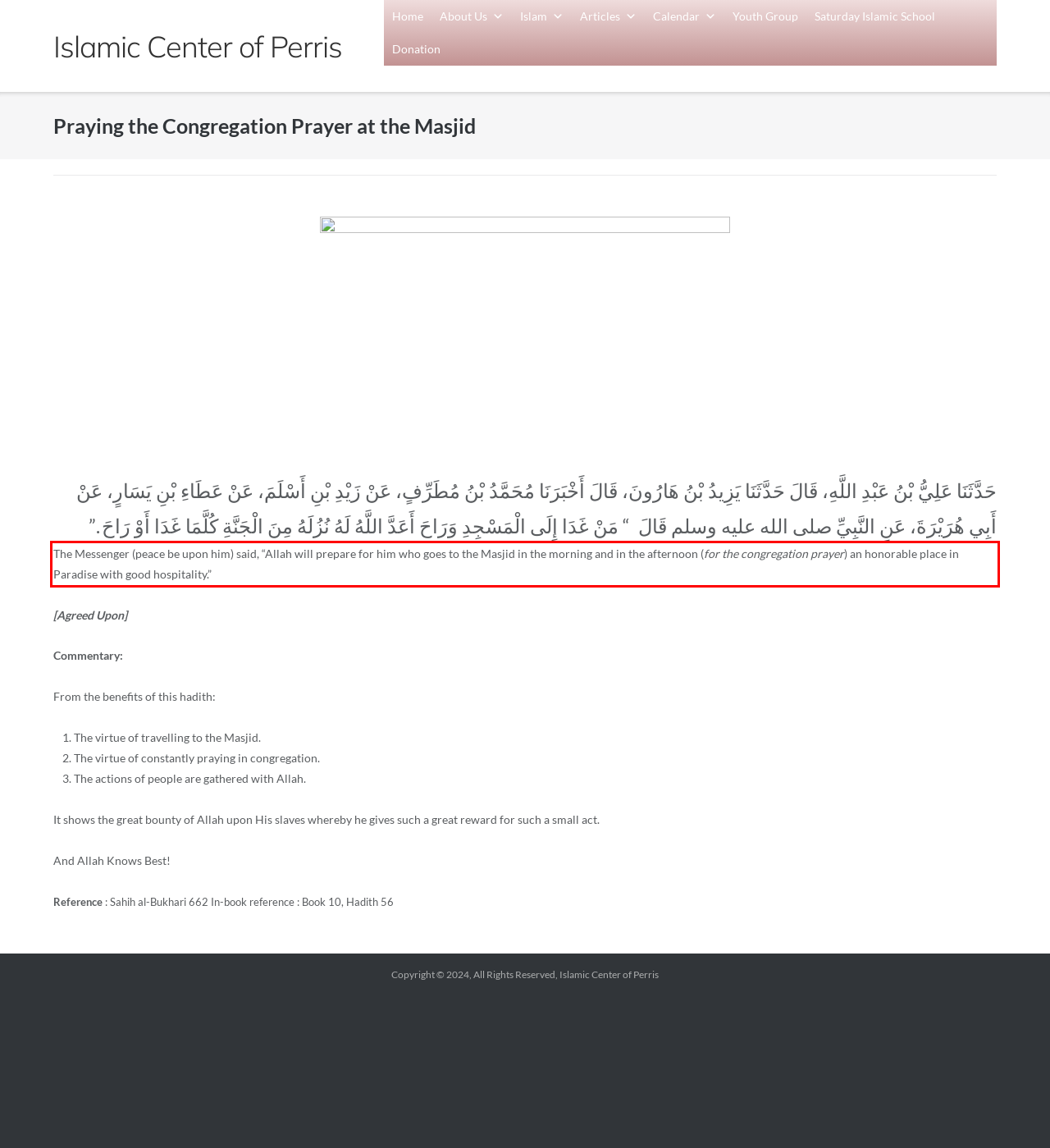You are given a webpage screenshot with a red bounding box around a UI element. Extract and generate the text inside this red bounding box.

The Messenger (peace be upon him) said, “Allah will prepare for him who goes to the Masjid in the morning and in the afternoon (for the congregation prayer) an honorable place in Paradise with good hospitality.”